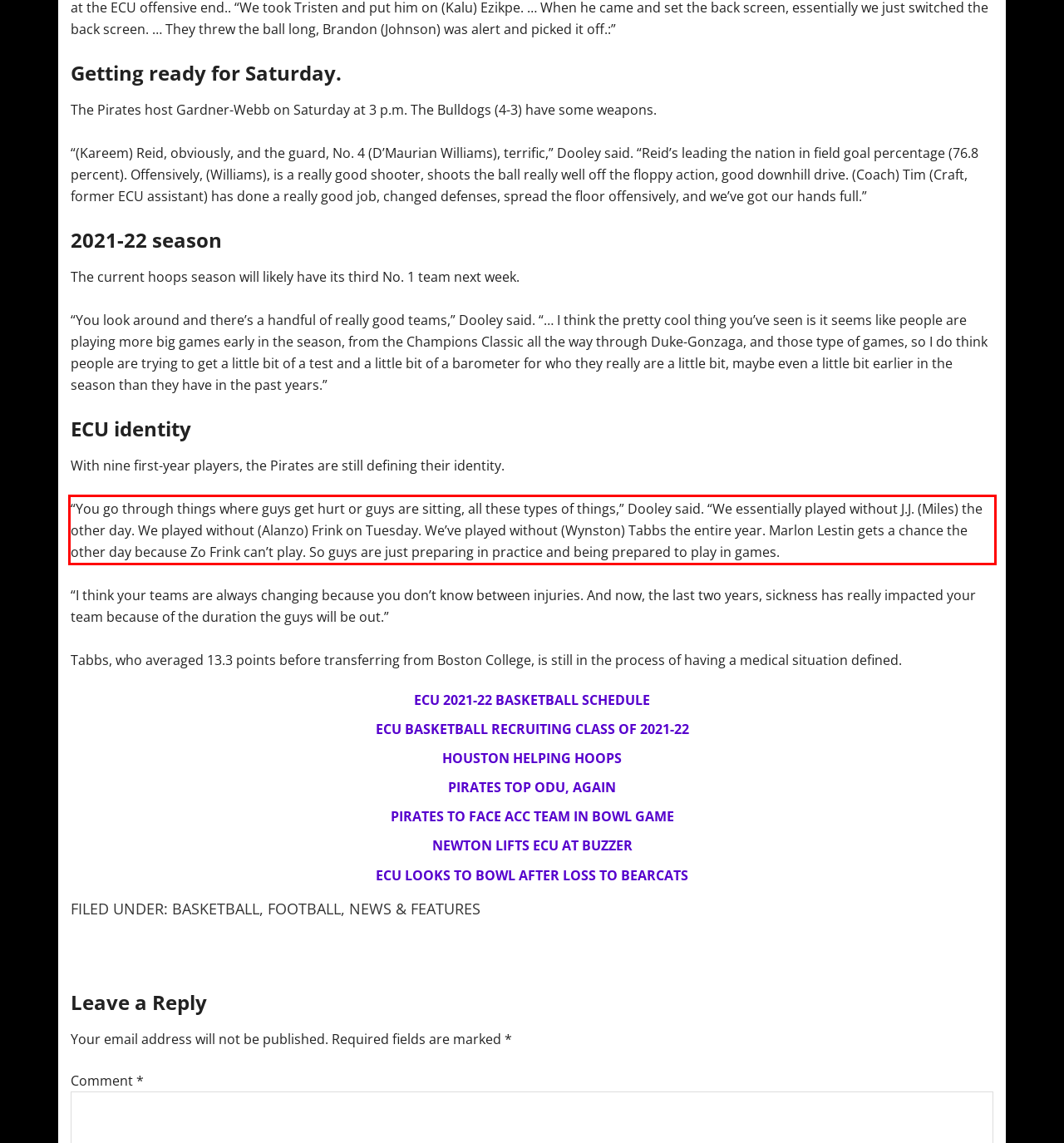You have a screenshot of a webpage with a red bounding box. Use OCR to generate the text contained within this red rectangle.

“You go through things where guys get hurt or guys are sitting, all these types of things,” Dooley said. “We essentially played without J.J. (Miles) the other day. We played without (Alanzo) Frink on Tuesday. We’ve played without (Wynston) Tabbs the entire year. Marlon Lestin gets a chance the other day because Zo Frink can’t play. So guys are just preparing in practice and being prepared to play in games.